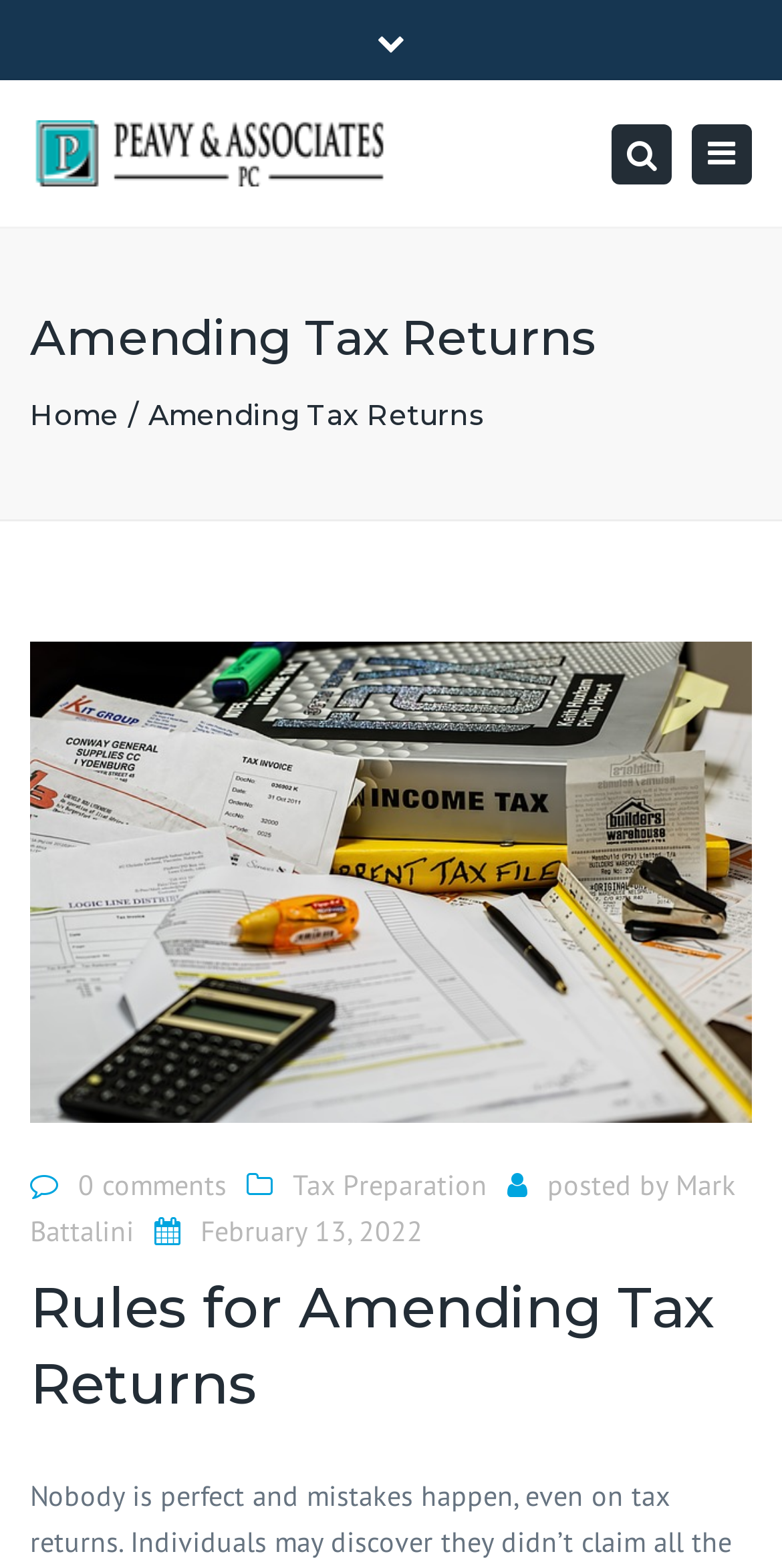Please identify the primary heading of the webpage and give its text content.

Amending Tax Returns